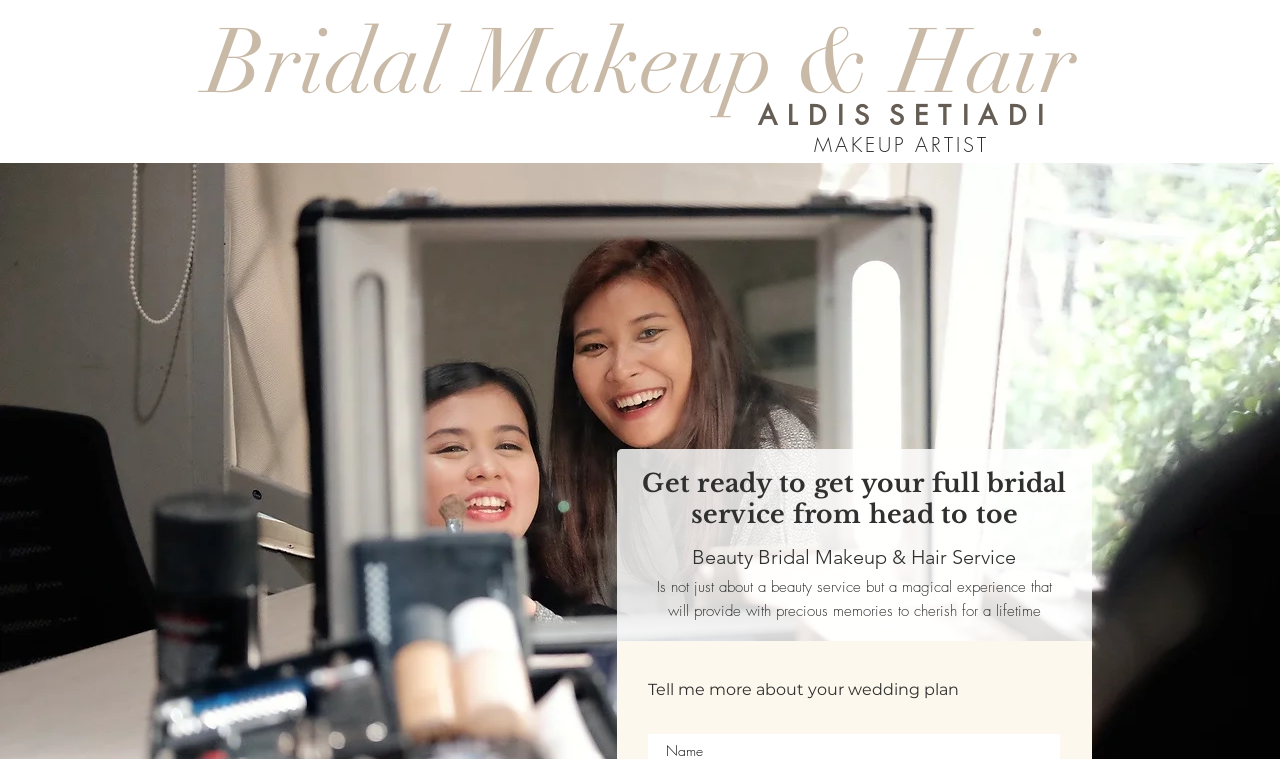Create a detailed narrative describing the layout and content of the webpage.

The webpage is about a bridal makeup service provided by ALDIS SETIADI, a makeup artist. At the top, there is a heading that reads "Bridal Makeup & Hair" followed by the artist's name "A L D I S SETIADI" in a larger font, which is also a clickable link. Below this, there is a heading that highlights the artist's profession as a "MAKEUP ARTIST".

In the middle section of the page, there are two headings that describe the services offered. The first one reads "Get ready to get your full bridal service from head to toe", and the second one says "Beauty Bridal Makeup & Hair Service". Below these headings, there is a paragraph of text that explains the service is not just about beauty but also about creating magical experiences and precious memories.

At the bottom of the page, there is a call-to-action heading that says "Tell me more about your wedding plan", encouraging visitors to share their wedding plans with the makeup artist. Overall, the webpage is focused on promoting the bridal makeup service and inviting potential clients to learn more about the artist's offerings.